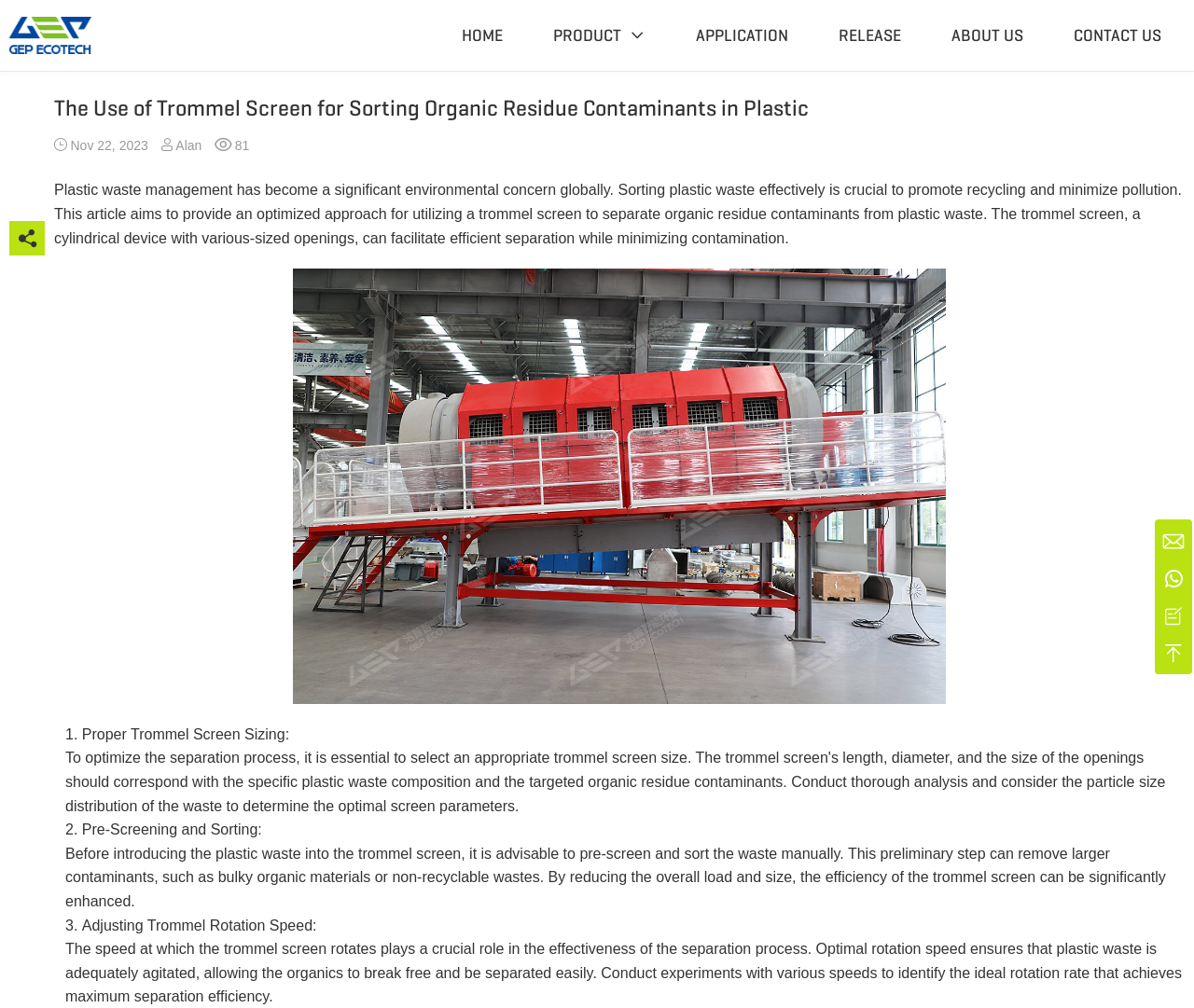Determine the bounding box coordinates of the target area to click to execute the following instruction: "Click the More» link."

[0.809, 0.277, 0.84, 0.292]